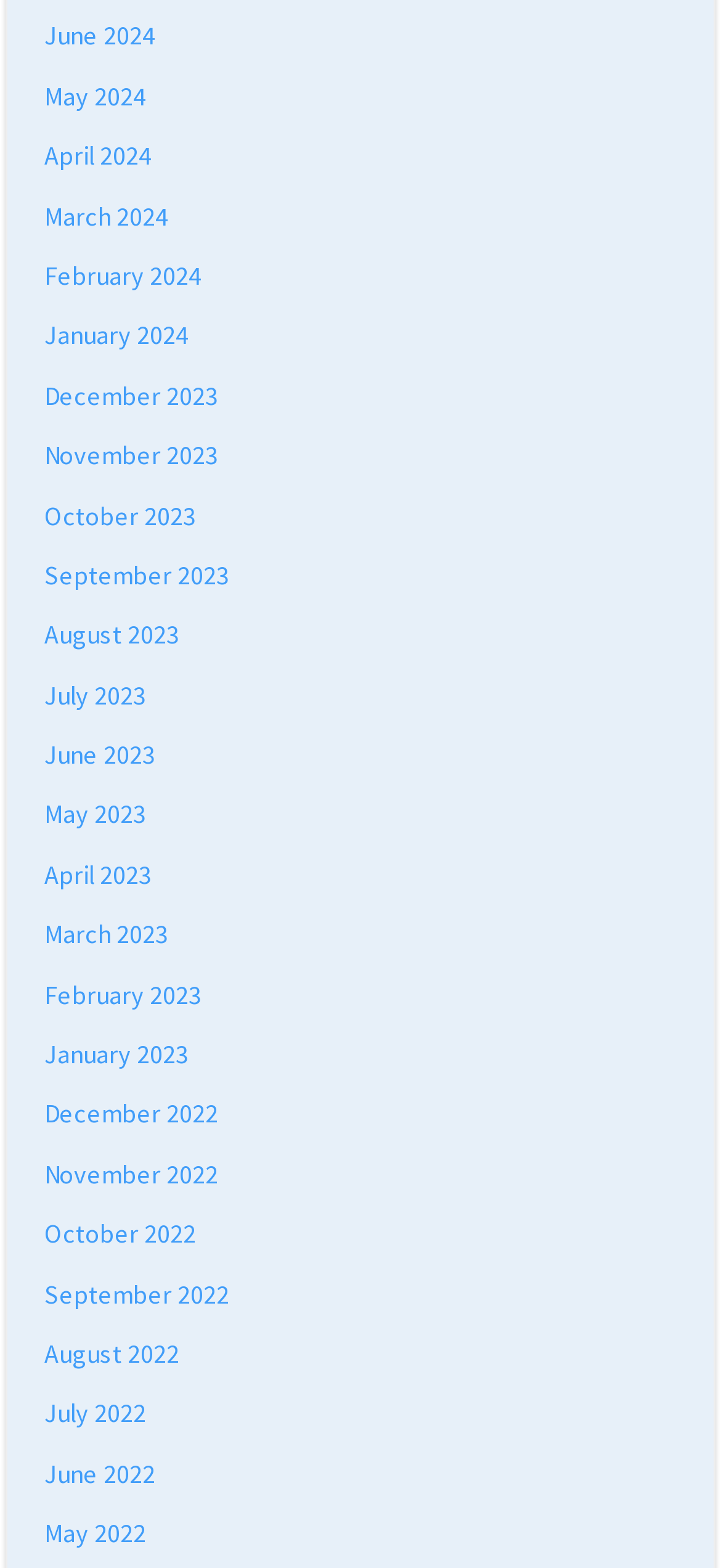What is the most recent month listed?
Based on the visual information, provide a detailed and comprehensive answer.

By examining the list of links, I can see that the most recent month listed is June 2024, which is the first link in the list.